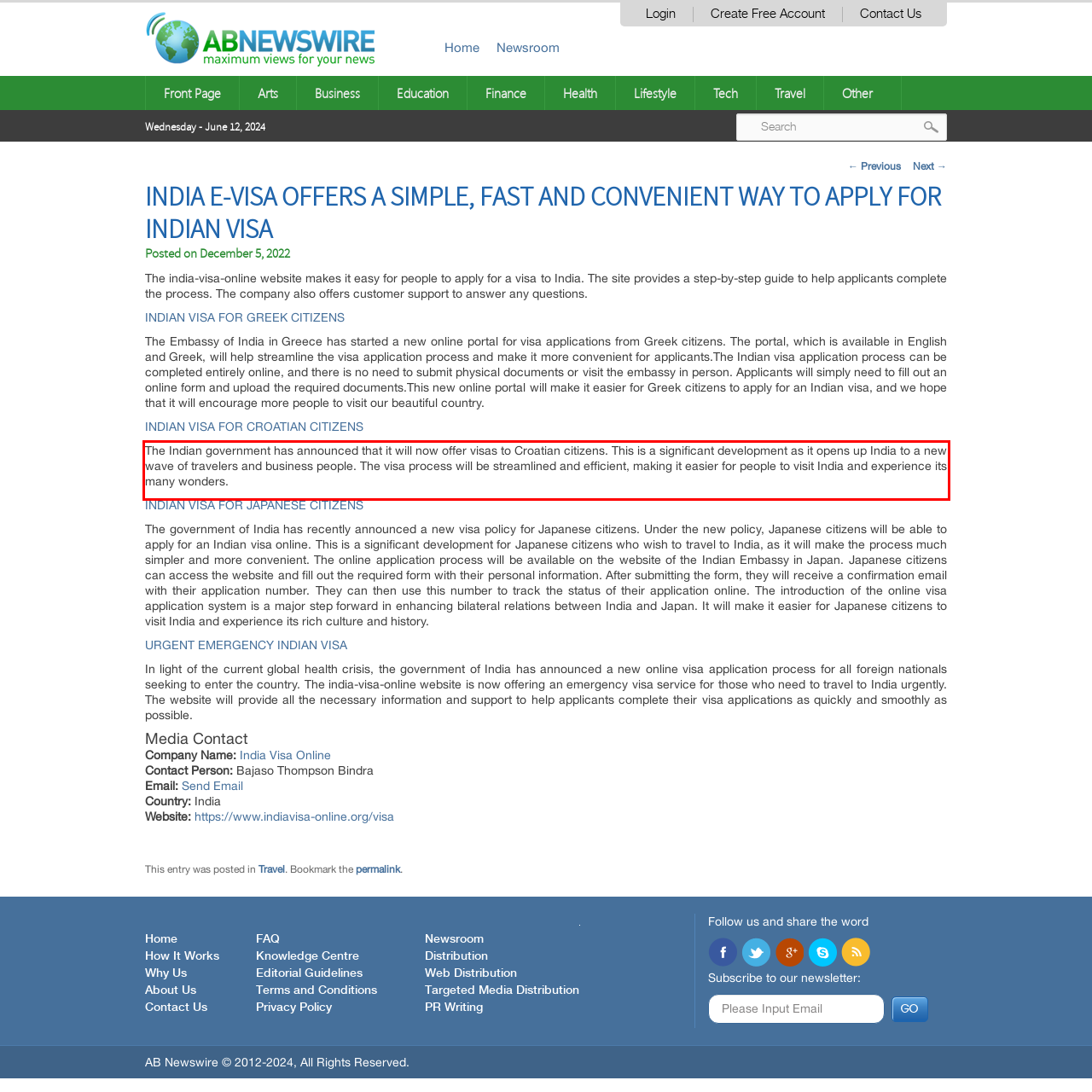Please examine the webpage screenshot and extract the text within the red bounding box using OCR.

The Indian government has announced that it will now offer visas to Croatian citizens. This is a significant development as it opens up India to a new wave of travelers and business people. The visa process will be streamlined and efficient, making it easier for people to visit India and experience its many wonders.